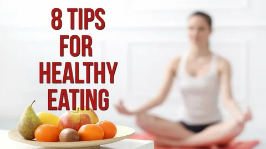Formulate a detailed description of the image content.

The image showcases a serene setting depicting a young woman practicing mindfulness or meditation, symbolizing the importance of mental well-being in the journey towards healthy eating. In the foreground, a plate brimming with colorful fruits such as apples and oranges emphasizes the role of fresh produce in a balanced diet. Bold text overlaying the image reads "8 TIPS FOR HEALTHY EATING," highlighting a guide that aims to empower individuals with practical advice on making nutritious food choices. The blend of wellness and nutrition depicted here encourages a holistic approach to health, suggesting that mindfulness and dietary awareness go hand in hand.